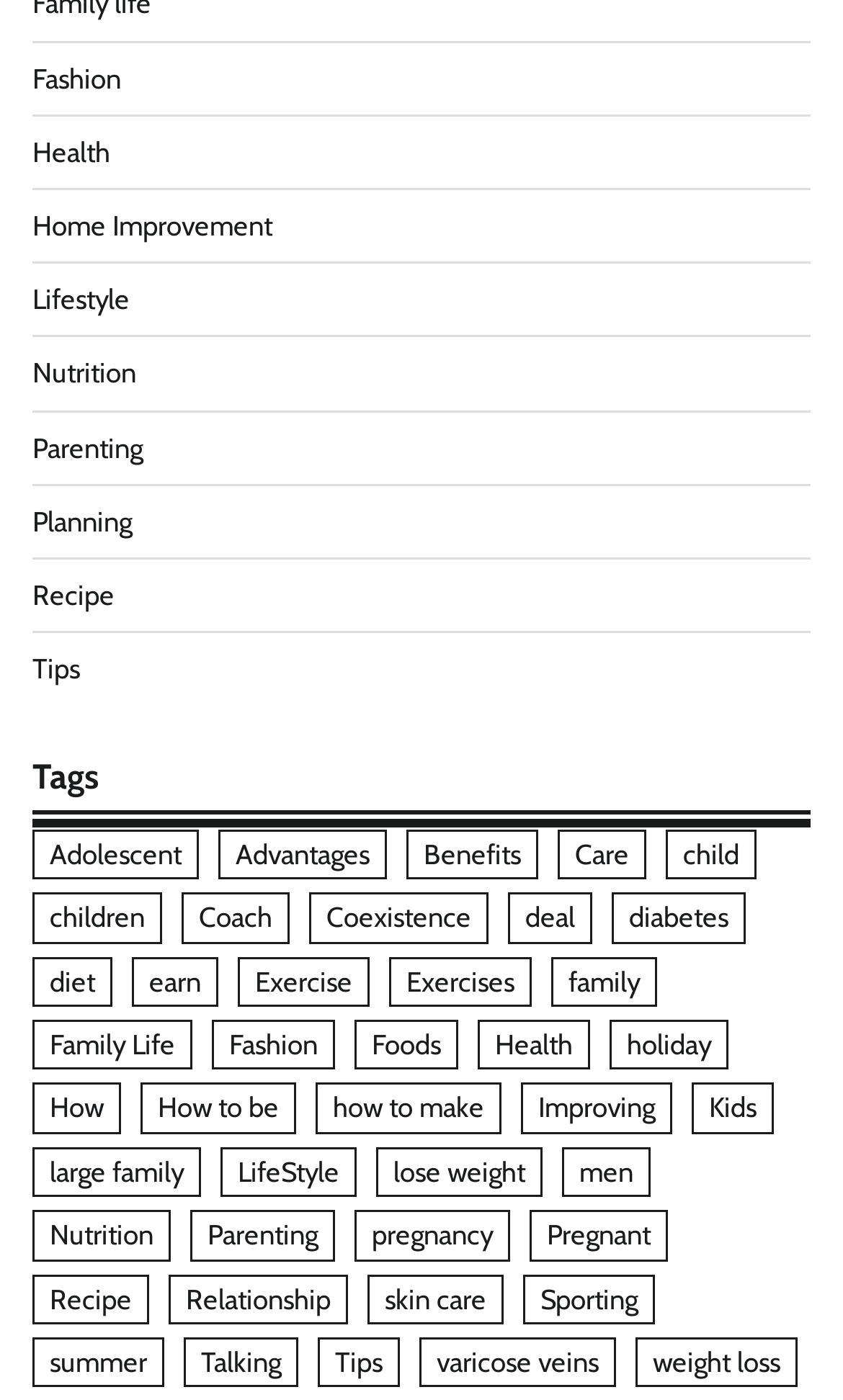Answer succinctly with a single word or phrase:
How many items are related to 'children' on this webpage?

10 items